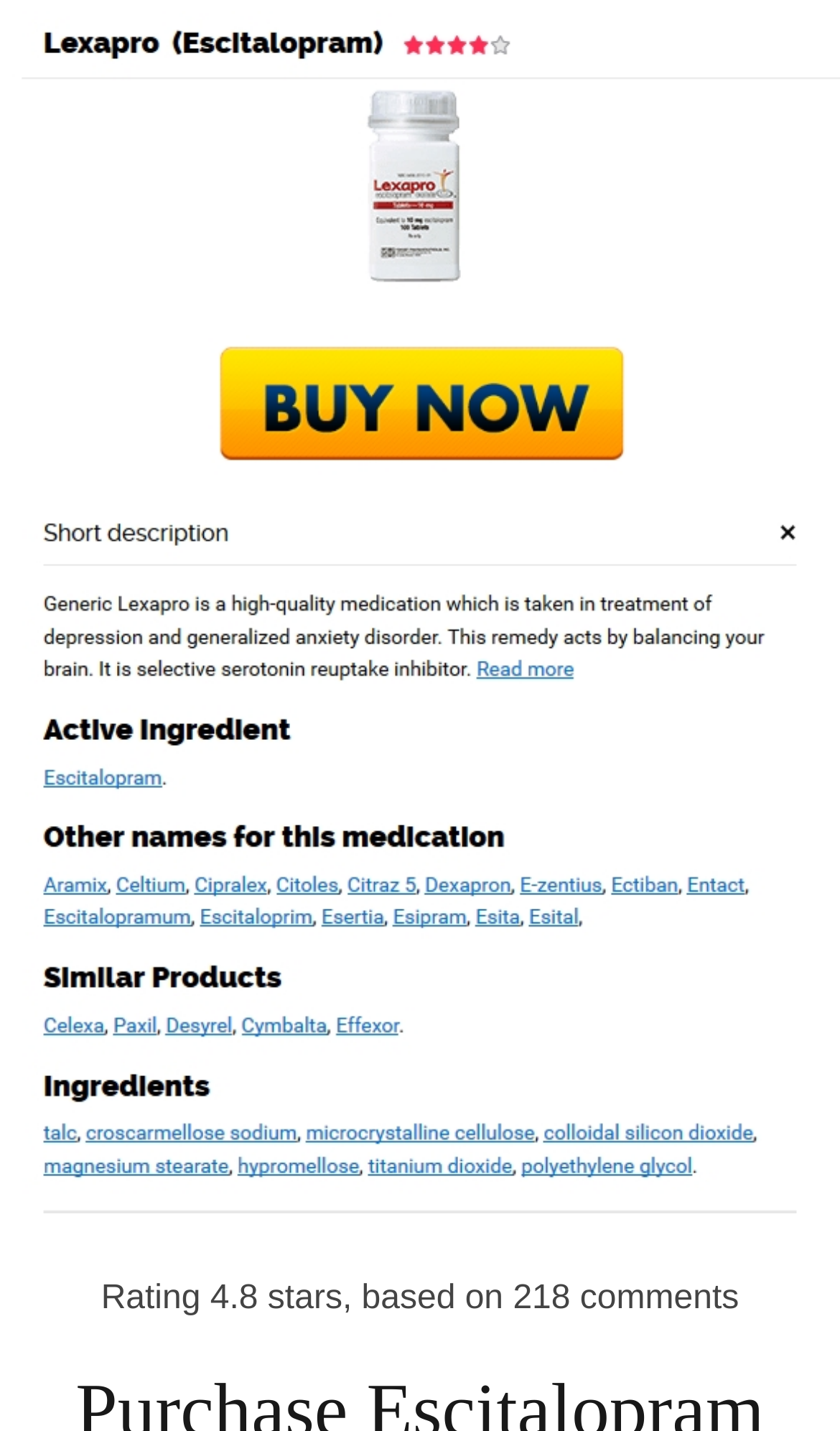Describe the webpage in detail, including text, images, and layout.

The webpage appears to be a WordPress site with a title "AGF Enerji İnşaat" and a subtitle "Bir başka WordPress sitesi". At the top, there is a link with the same title, which is likely the site's logo or header. 

Below the title, there is an article section that takes up most of the page's width. Within this section, there is a prominent link with a heading that reads "Cheap Brand Escitalopram Buy. Worldwide Delivery (3-7 Days). Cheap Candian Pharmacy". This link is likely a main call-to-action or a featured product.

On the bottom of the page, there are several static text elements. On the left, there is a message "Yorumlar kapatıldı" which means "Comments are closed" in Turkish. Next to it, there is a instructional text "You need to drag a widget into your sidebar in the WordPress Admin" which suggests that the site is still under construction or customization.

On the bottom right, there is a rating section with a "Rating" label, a rating value of "4.8", and a description "stars, based on 218 comments". This suggests that the site has a review or rating system in place.

There is also a horizontal separator line that separates the main content from the bottom section. Finally, there is a link at the very bottom of the page, but its text is not provided.